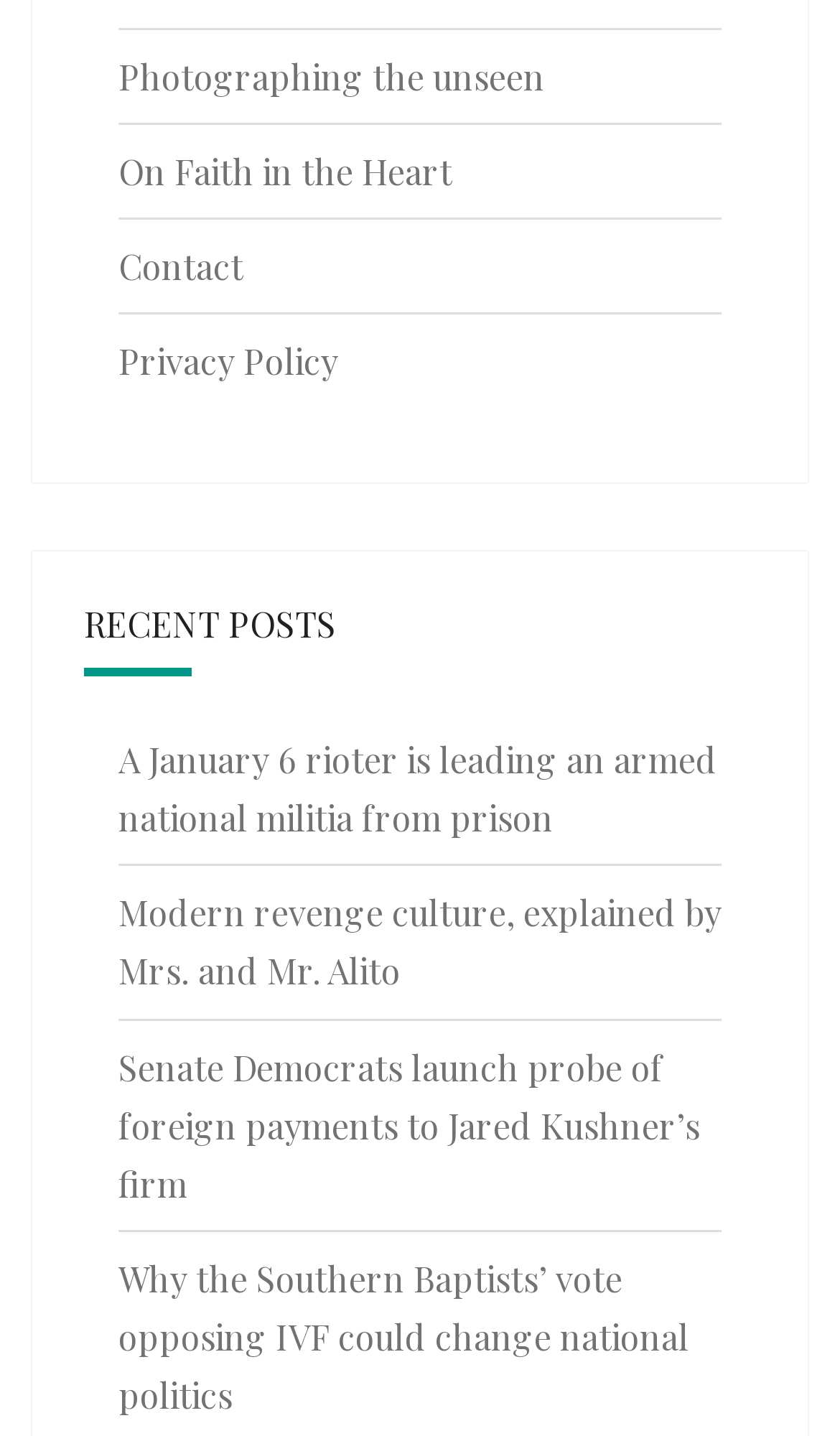Can you show the bounding box coordinates of the region to click on to complete the task described in the instruction: "Contact the website"?

[0.141, 0.17, 0.29, 0.201]